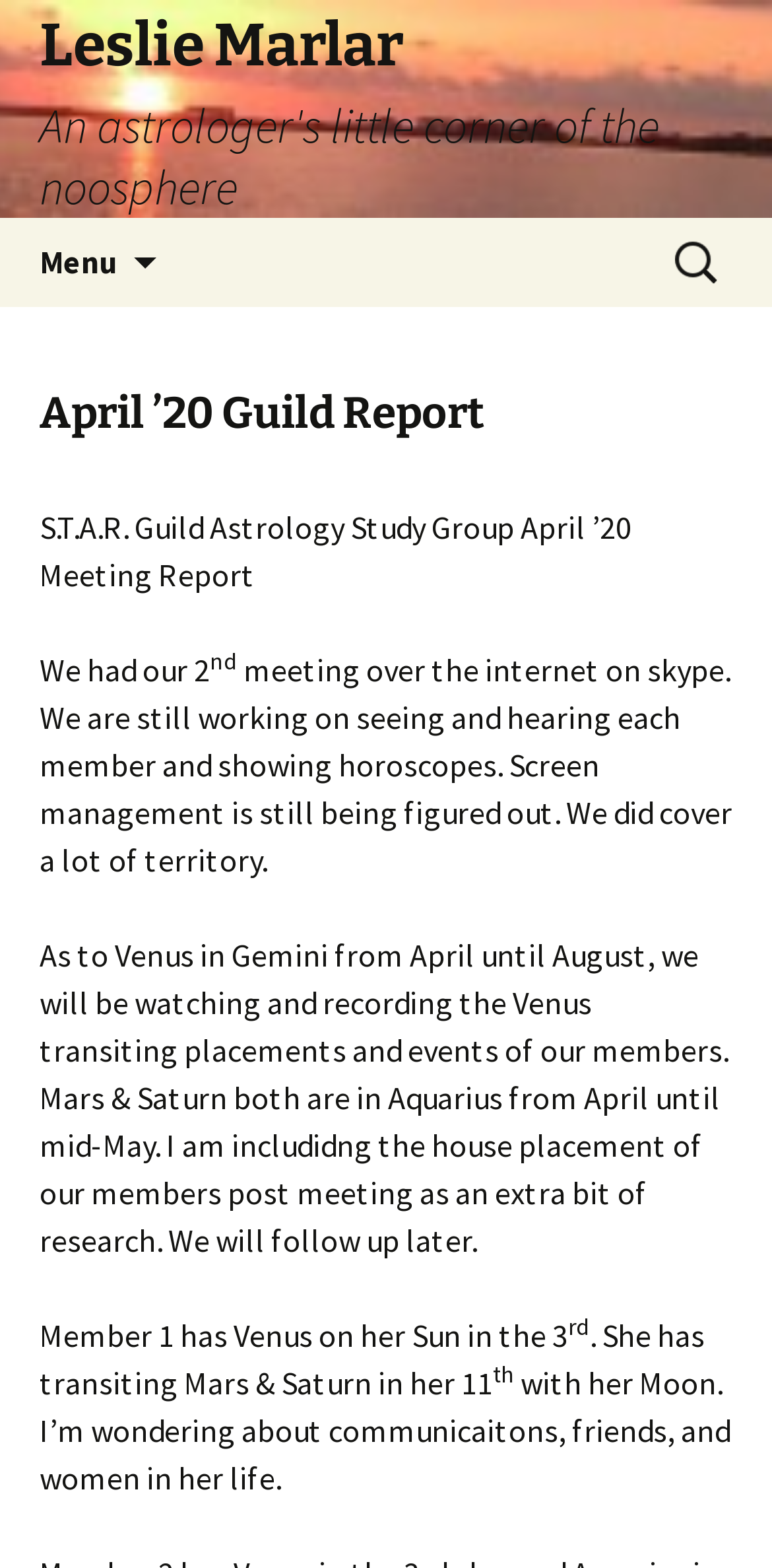Refer to the element description Menu and identify the corresponding bounding box in the screenshot. Format the coordinates as (top-left x, top-left y, bottom-right x, bottom-right y) with values in the range of 0 to 1.

[0.0, 0.139, 0.203, 0.196]